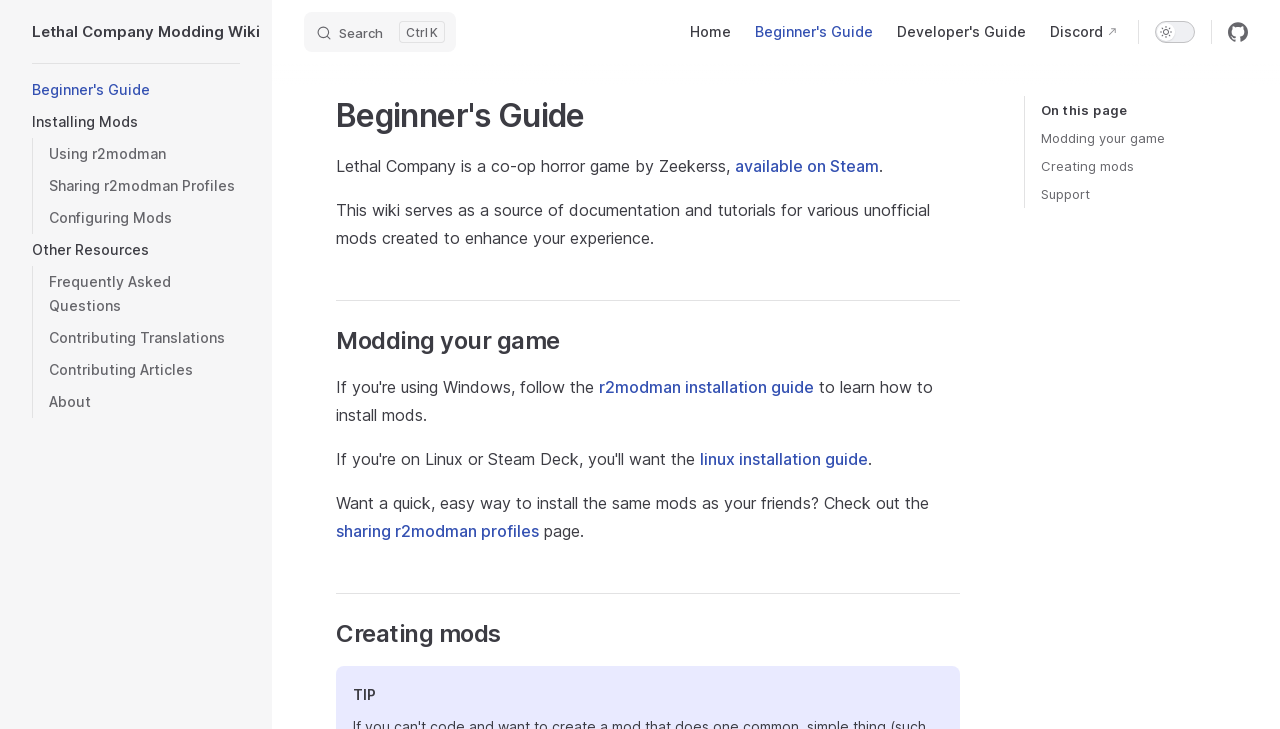For the following element description, predict the bounding box coordinates in the format (top-left x, top-left y, bottom-right x, bottom-right y). All values should be floating point numbers between 0 and 1. Description: ​

[0.246, 0.848, 0.258, 0.892]